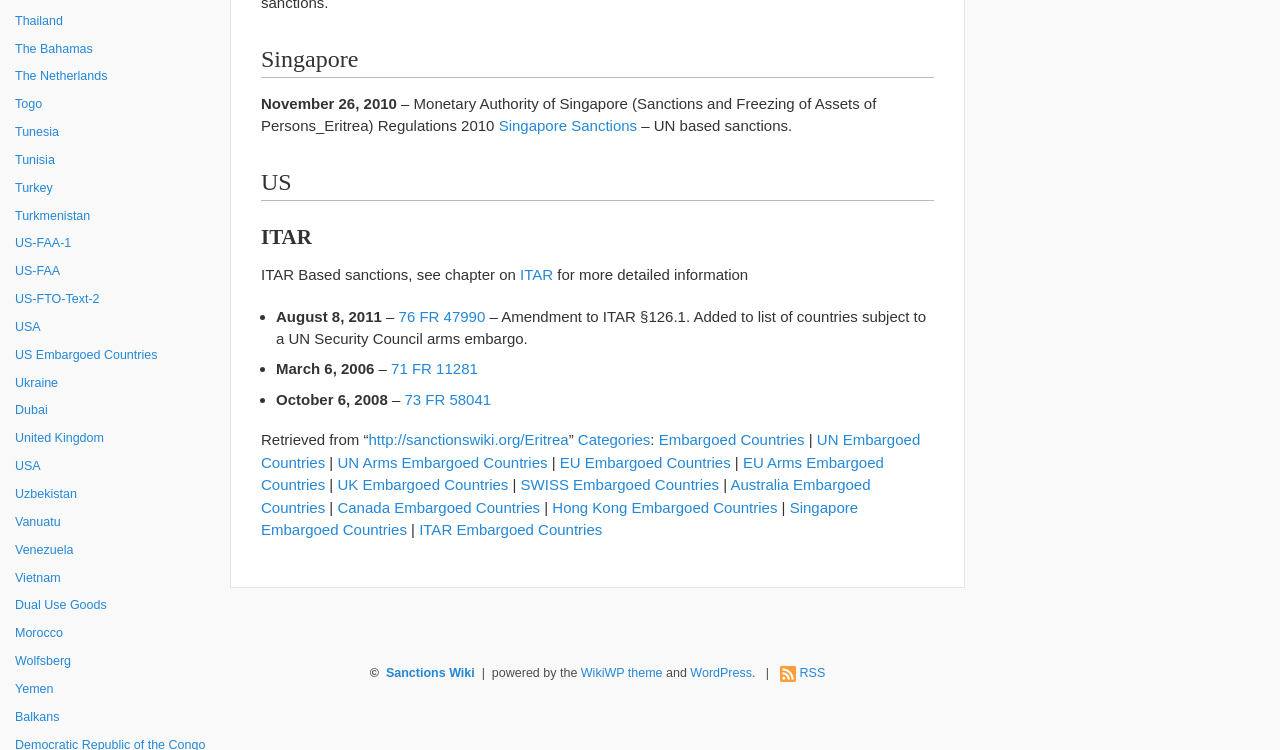What is the copyright symbol displayed at the bottom of the webpage?
From the screenshot, supply a one-word or short-phrase answer.

©